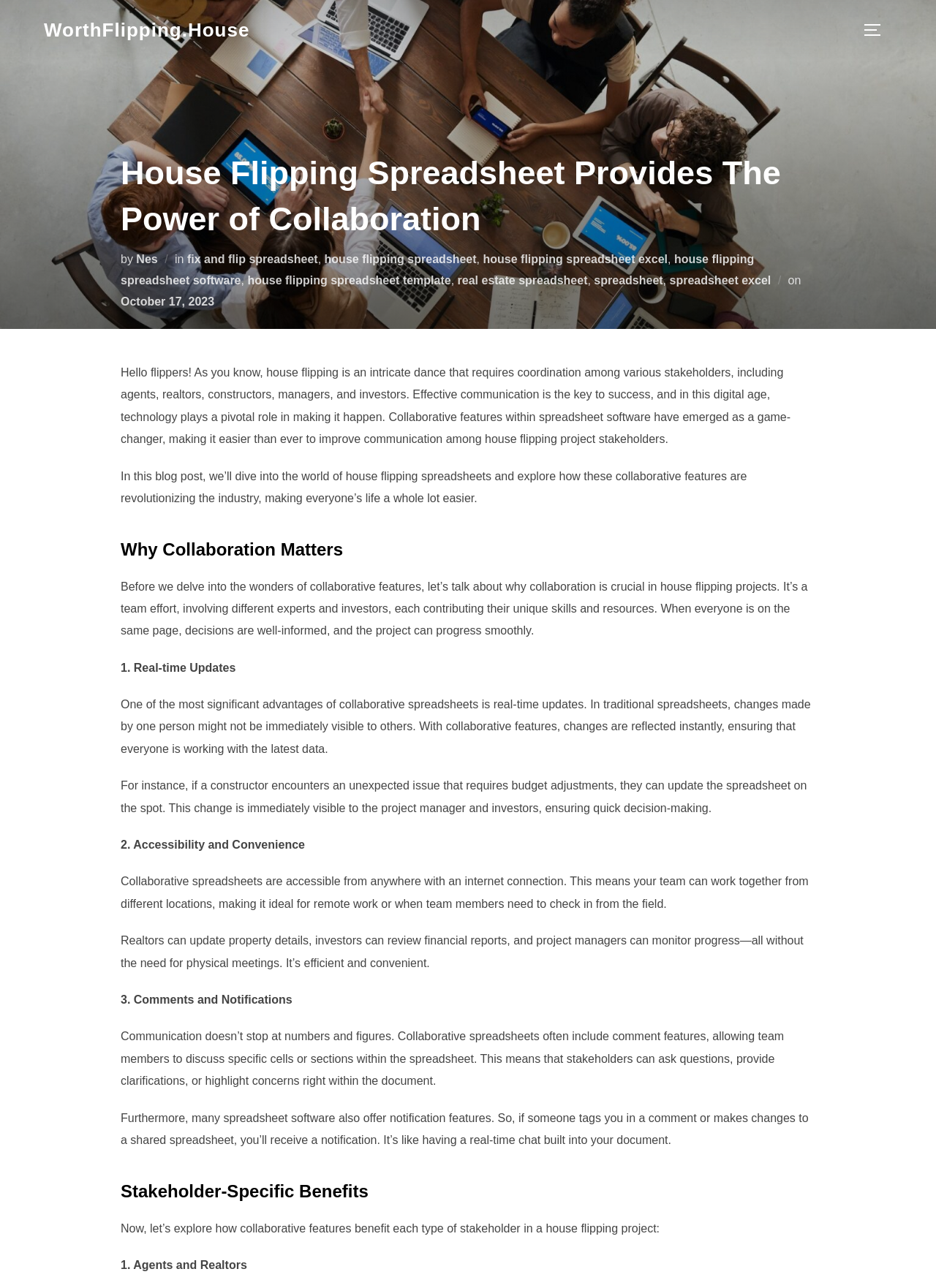Locate the bounding box of the UI element based on this description: "real estate spreadsheet". Provide four float numbers between 0 and 1 as [left, top, right, bottom].

[0.489, 0.213, 0.628, 0.222]